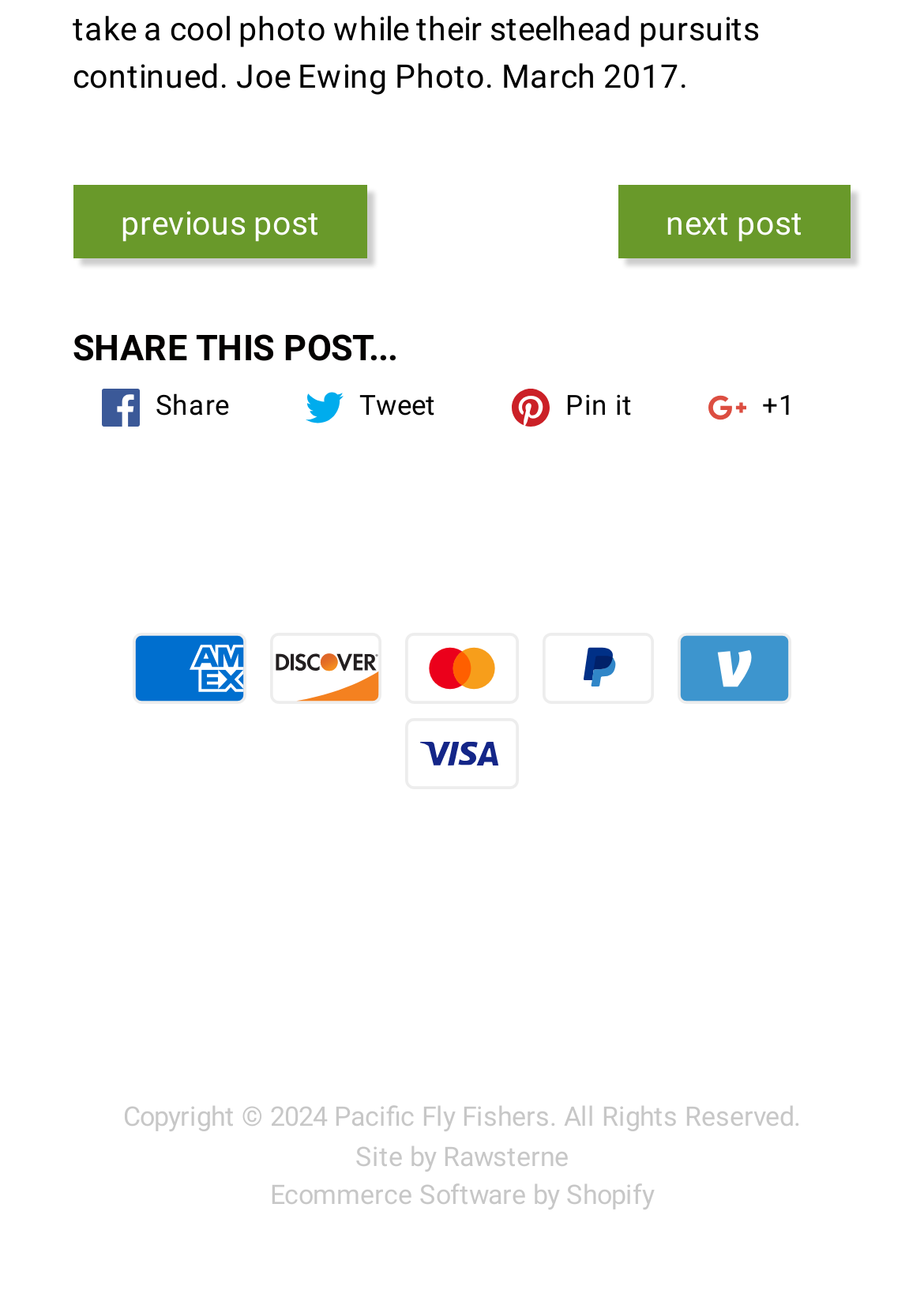Locate the bounding box coordinates of the element that should be clicked to execute the following instruction: "View shipping and returns policy".

[0.459, 0.703, 0.846, 0.747]